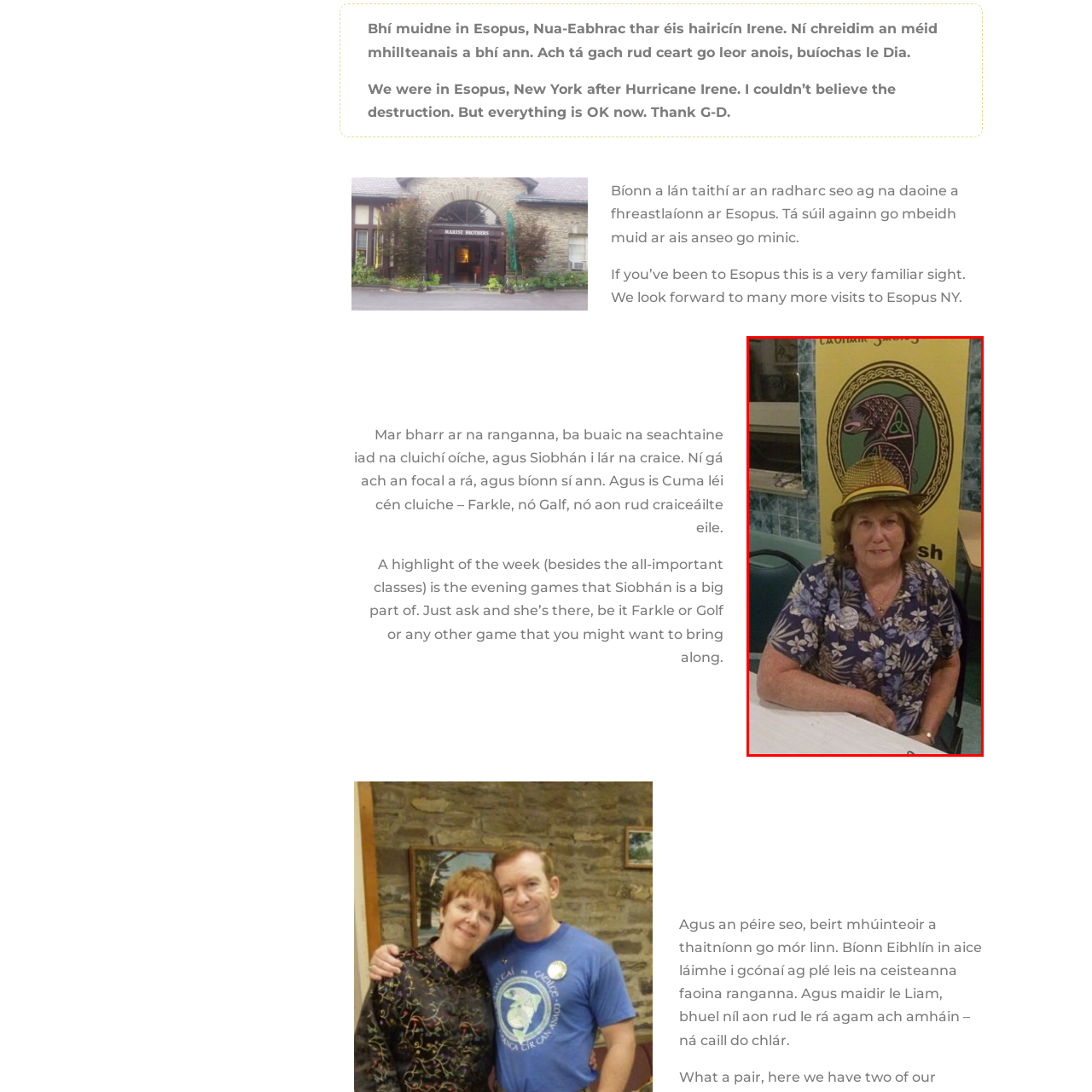Please scrutinize the image marked by the red boundary and answer the question that follows with a detailed explanation, using the image as evidence: 
What is the atmosphere of the setting?

The setting appears informal, with chairs around the table and soft ambient lighting, creating a welcoming atmosphere that is conducive to socializing and community bonding.